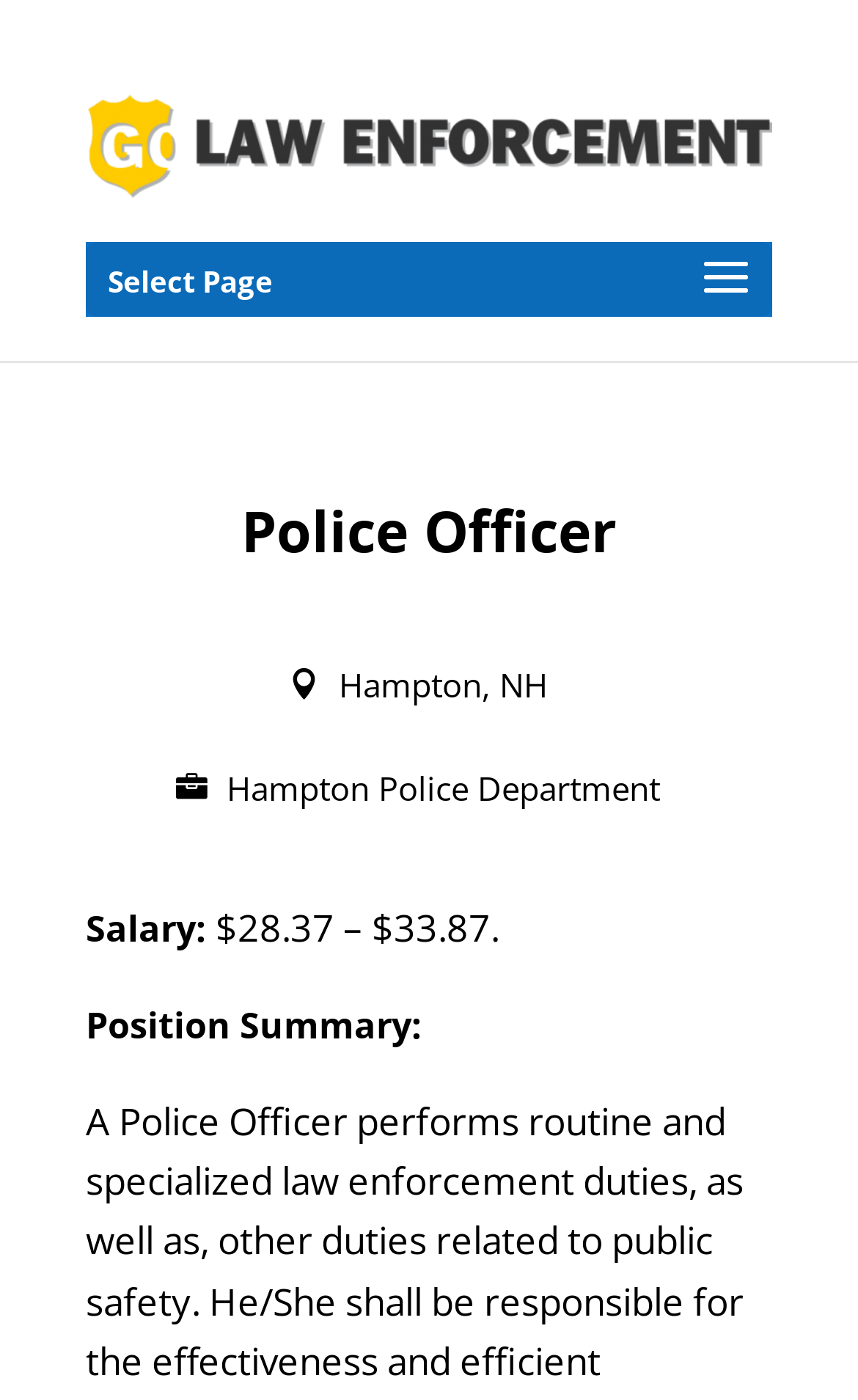Respond to the question below with a single word or phrase:
What is the purpose of the link 'Largest Listing of Law Enforcement Jobs'?

To access law enforcement job listings